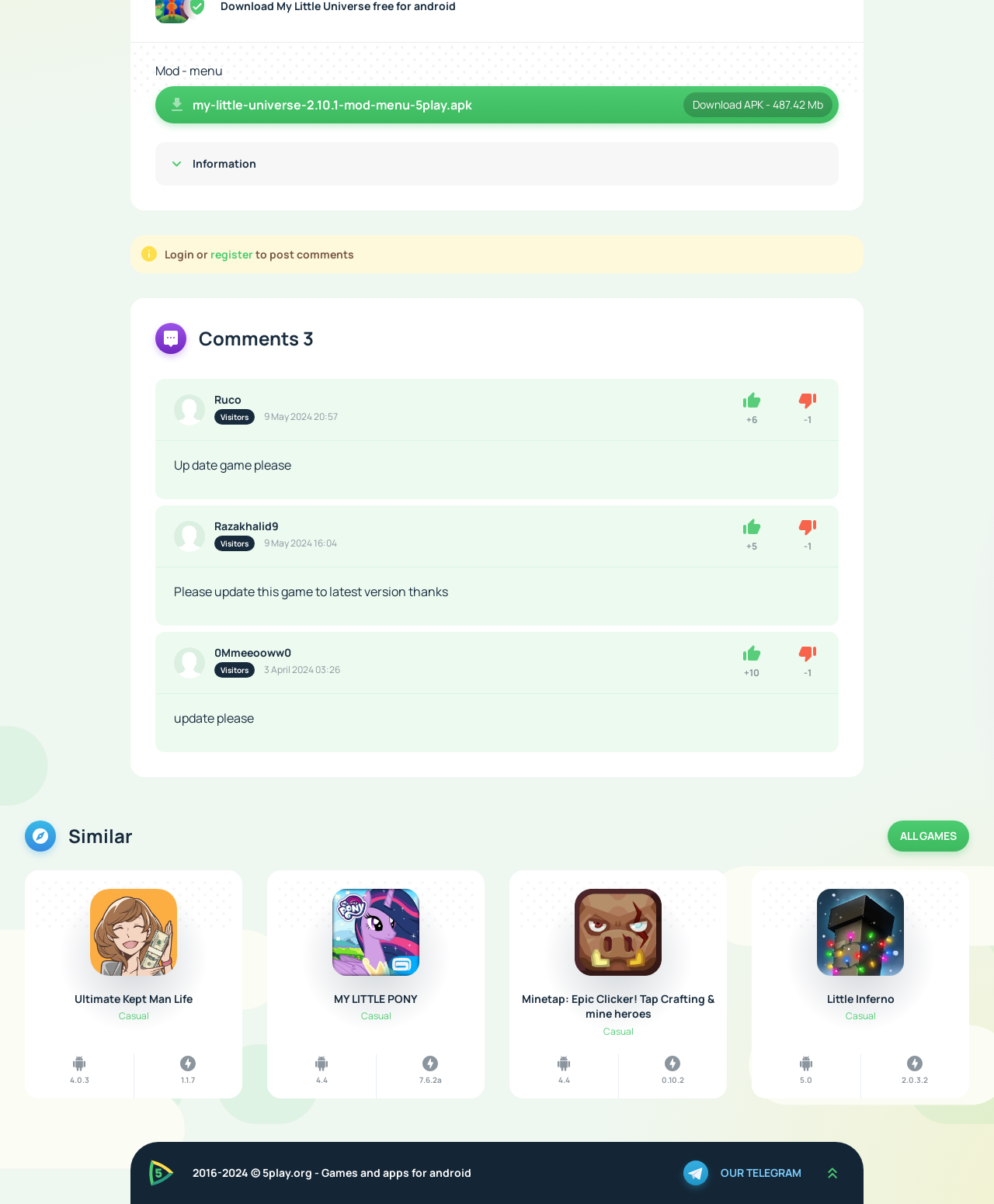Given the description of a UI element: "MY LITTLE PONY", identify the bounding box coordinates of the matching element in the webpage screenshot.

[0.281, 0.823, 0.475, 0.836]